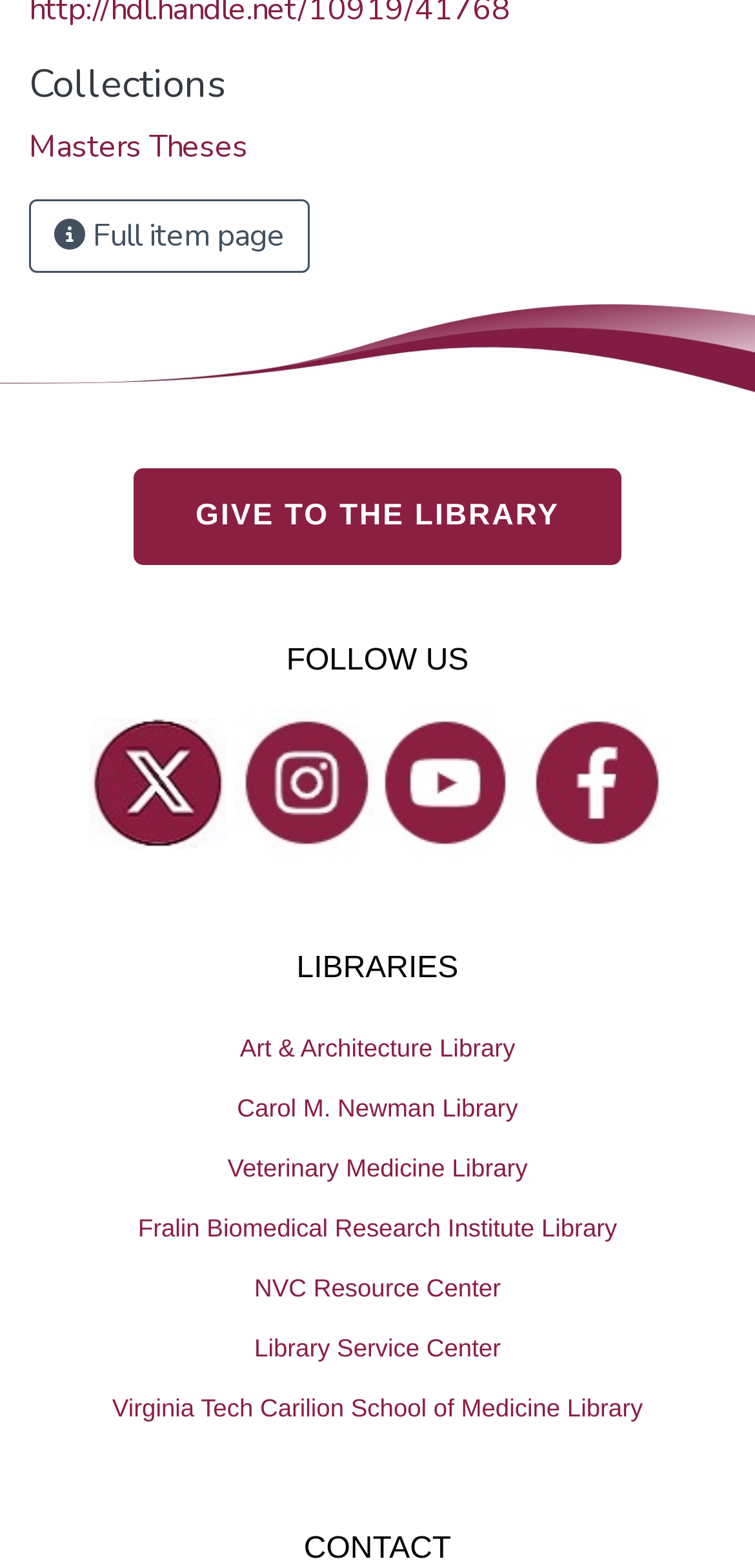How many social media links are listed?
Please answer the question with as much detail and depth as you can.

There are 4 social media links listed, including 'twitter Twitter', 'Instrgram Instagram', 'YouTube YouTube', and 'Facebook Facebook', each with its corresponding icon.